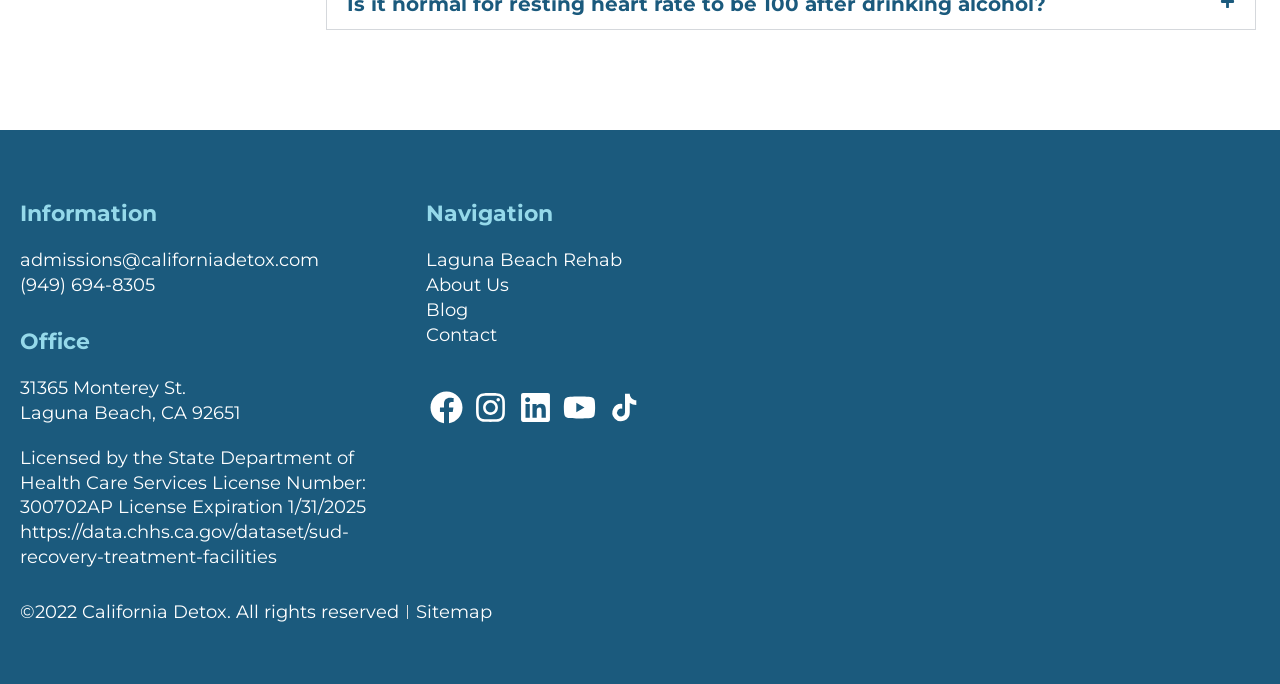Based on the image, give a detailed response to the question: What is the address of California Detox?

I found the address by looking at the 'Office' section, where I saw two static text elements, one with the text '31365 Monterey St.' and another with the text 'Laguna Beach, CA 92651', which together form the address of California Detox.